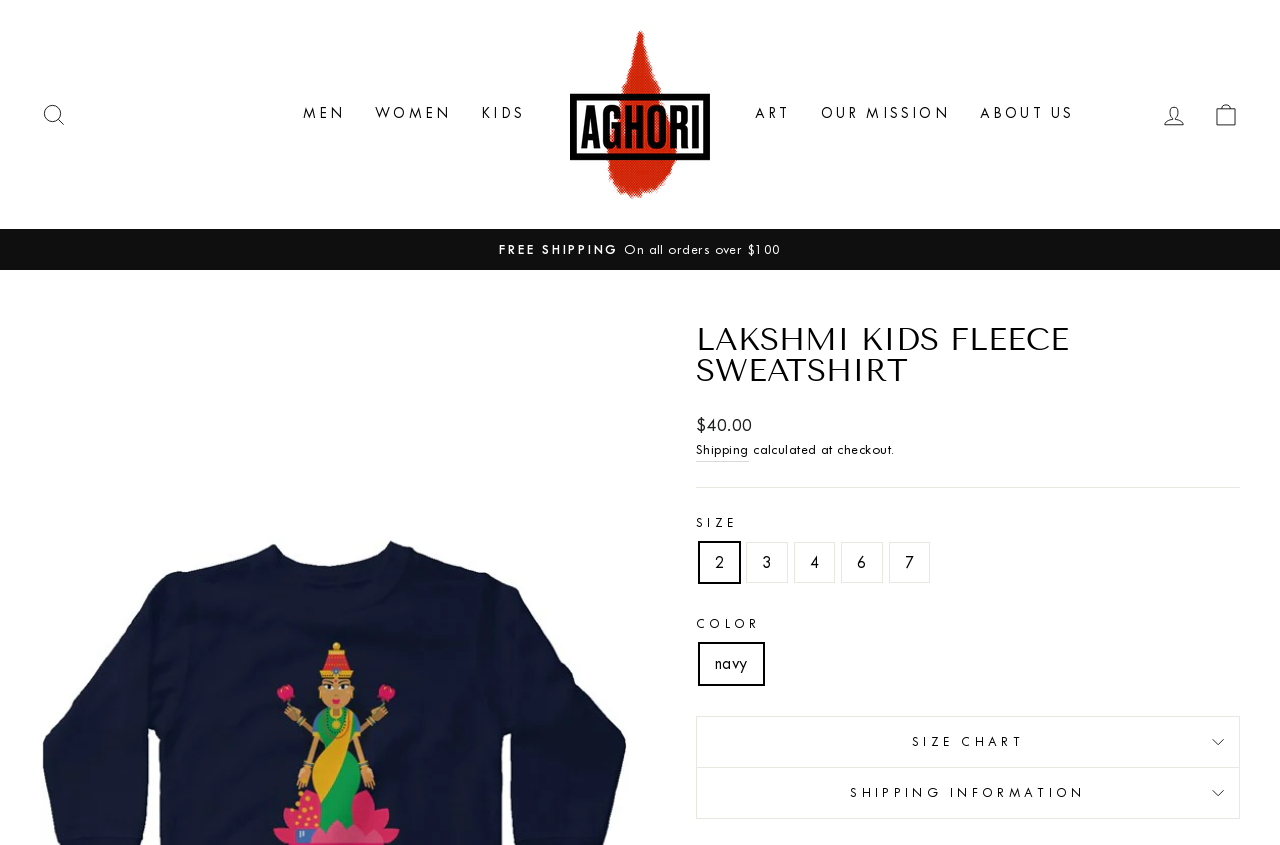Please mark the bounding box coordinates of the area that should be clicked to carry out the instruction: "View more news".

None